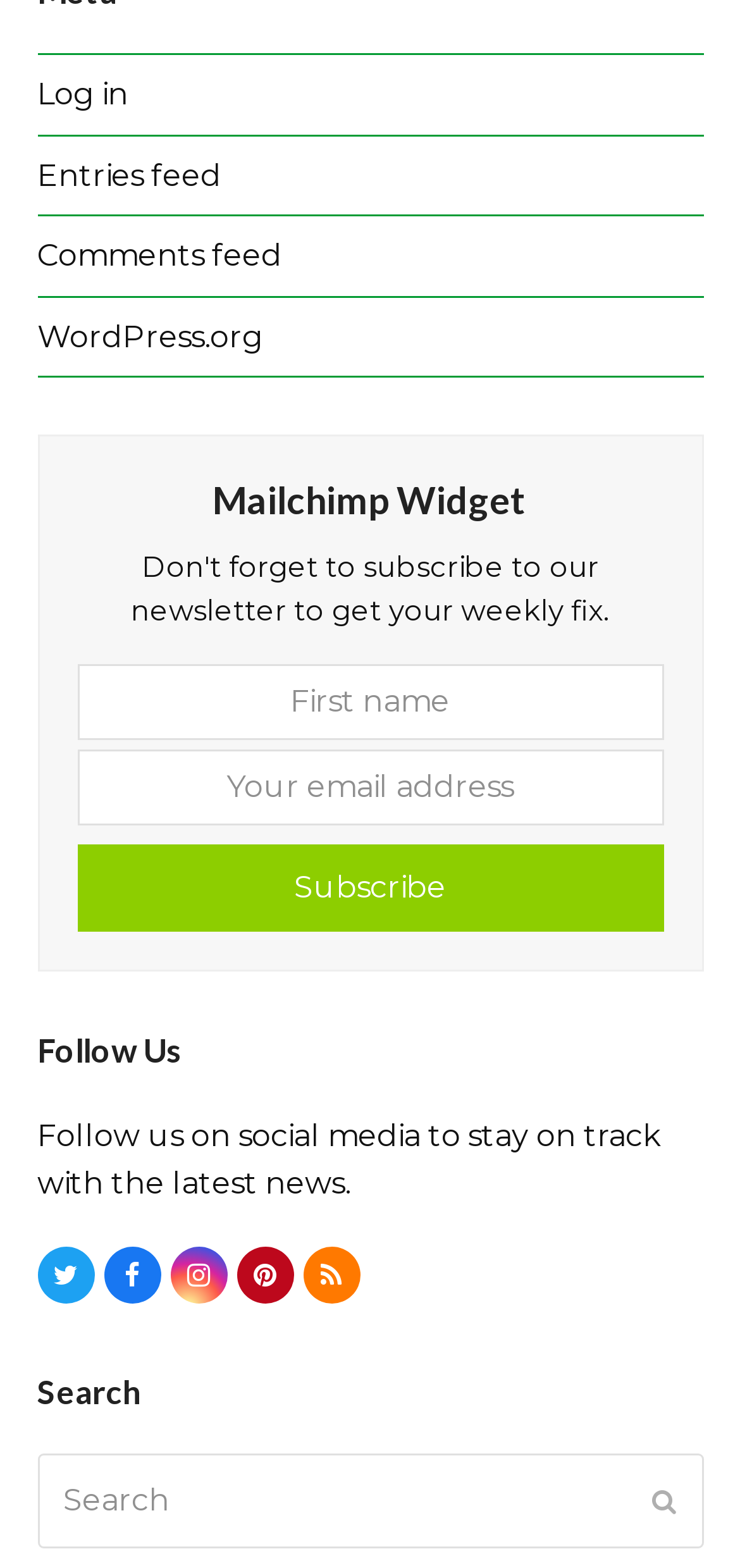Please pinpoint the bounding box coordinates for the region I should click to adhere to this instruction: "Search".

[0.05, 0.927, 0.95, 0.988]